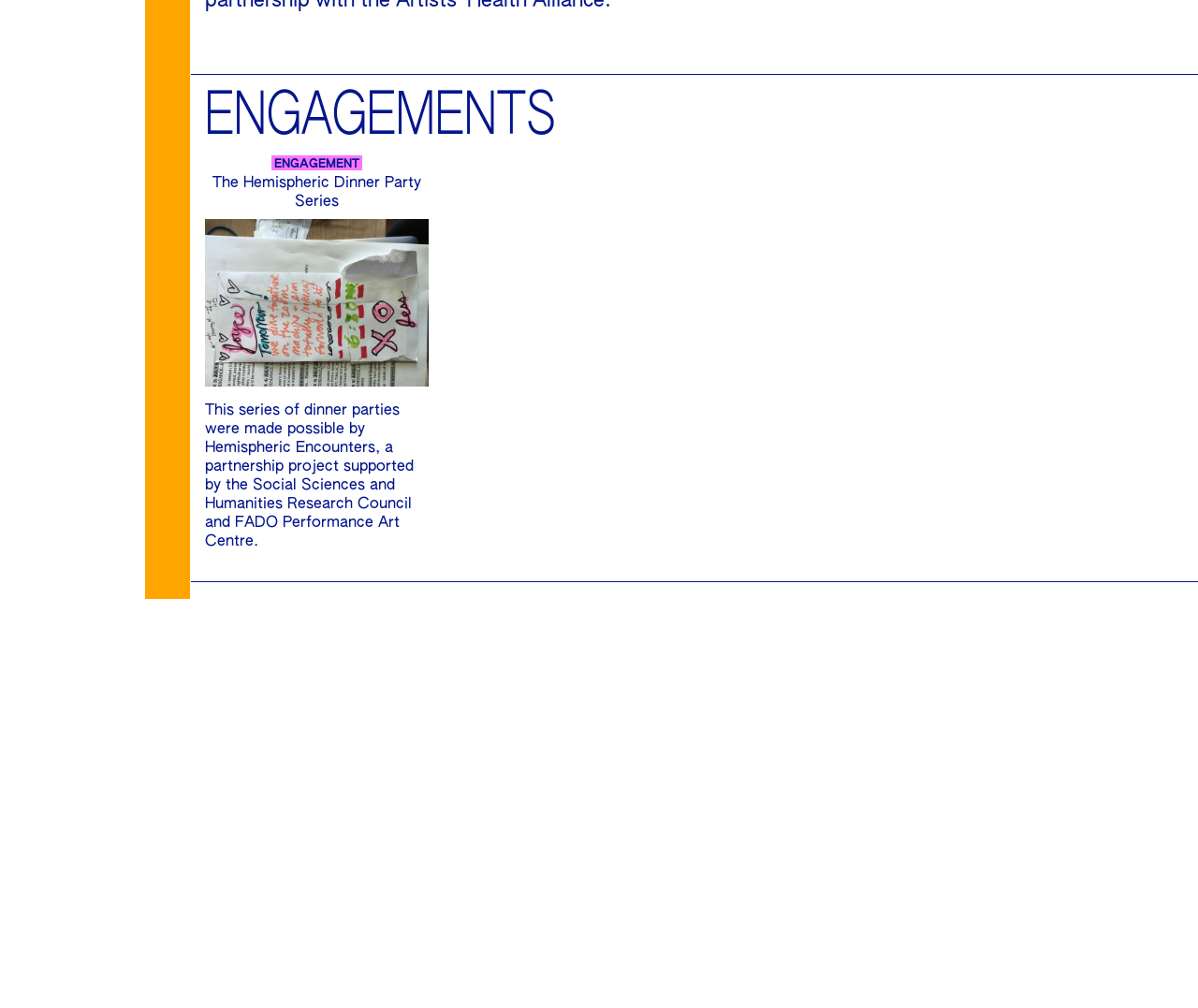Mark the bounding box of the element that matches the following description: "name="EMAIL" placeholder="Email"".

[0.597, 0.659, 0.987, 0.69]